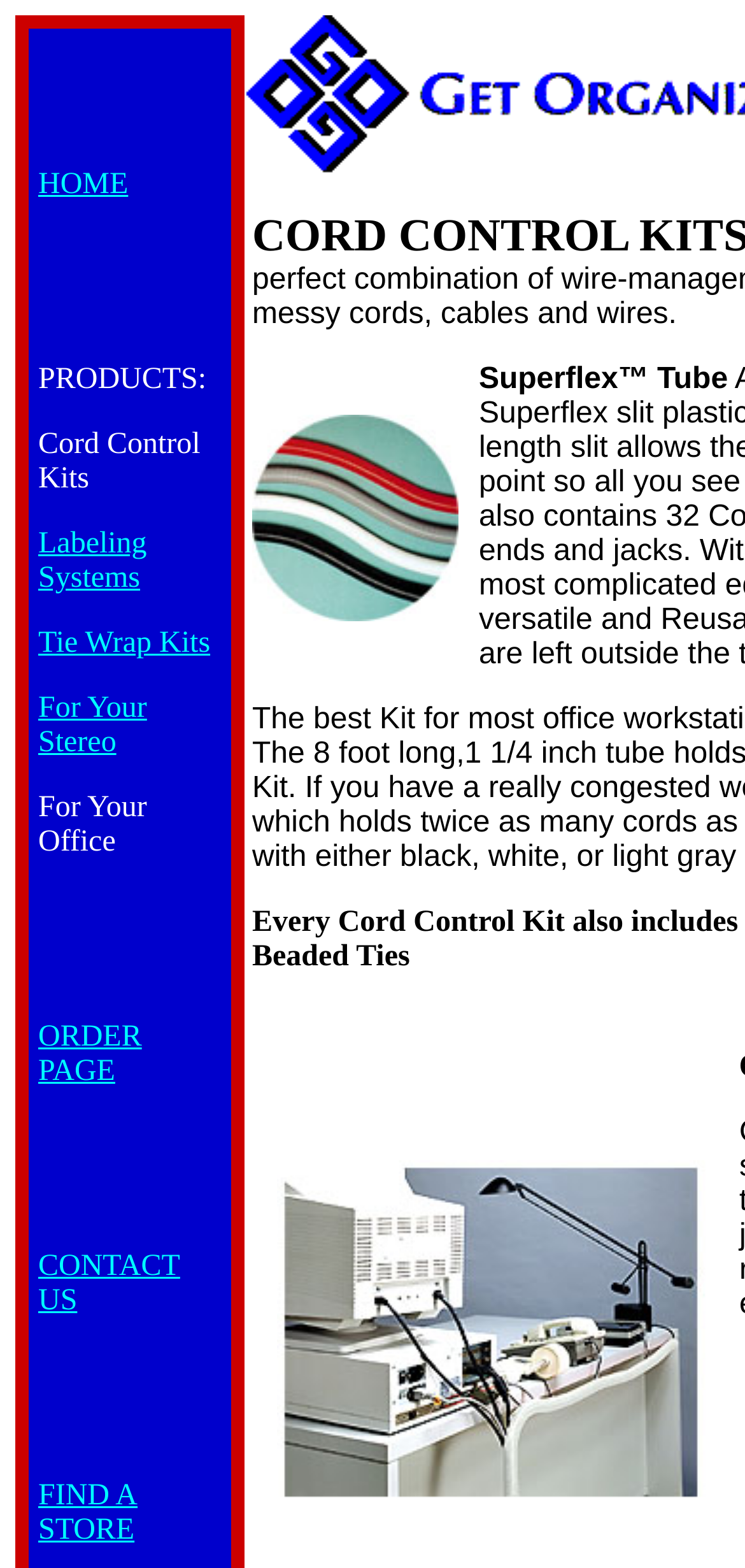Extract the bounding box coordinates of the UI element described by: "For Your Stereo". The coordinates should include four float numbers ranging from 0 to 1, e.g., [left, top, right, bottom].

[0.051, 0.441, 0.197, 0.484]